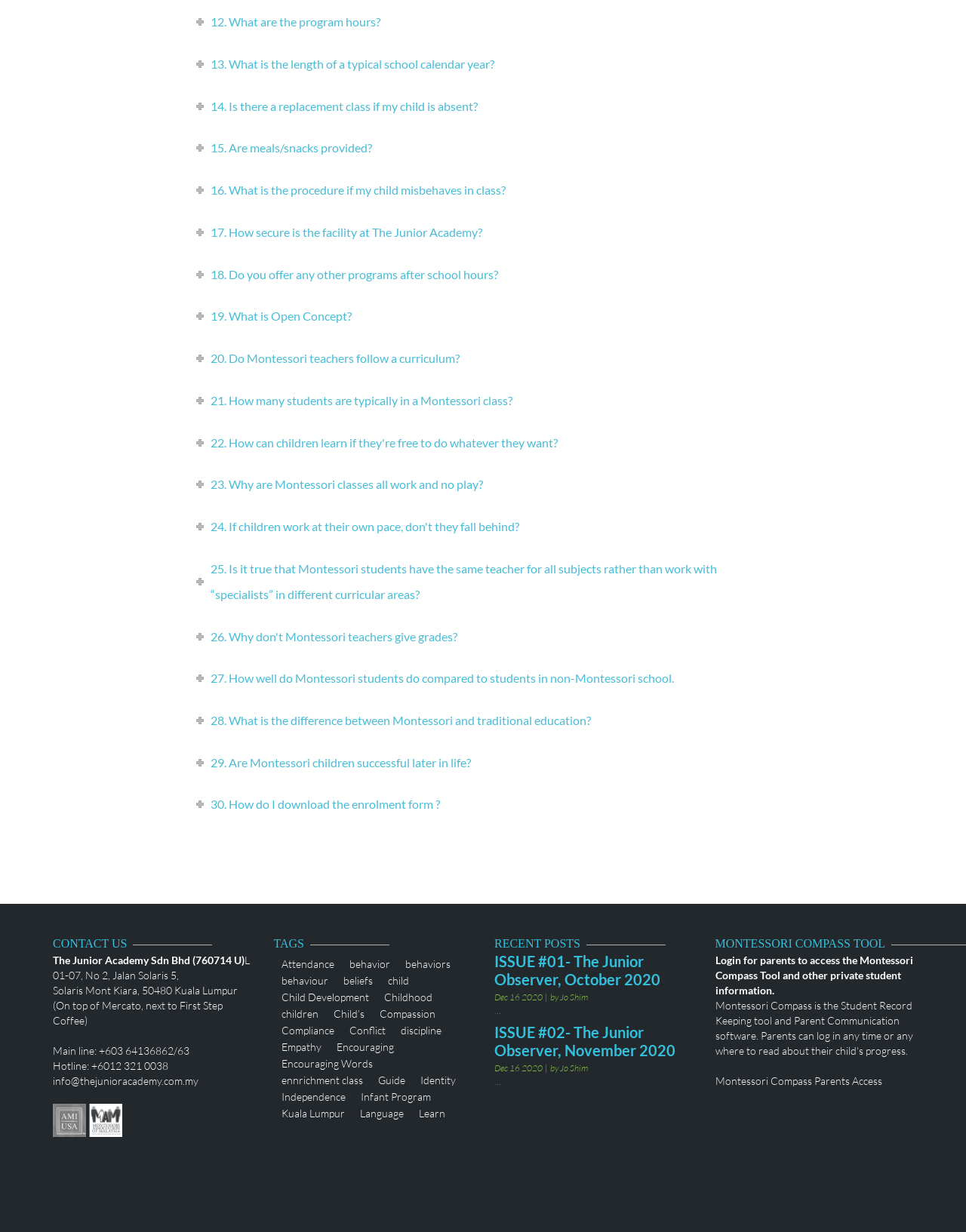Please locate the bounding box coordinates of the element that needs to be clicked to achieve the following instruction: "Click the 'info@thejunioracademy.com.my' link". The coordinates should be four float numbers between 0 and 1, i.e., [left, top, right, bottom].

[0.055, 0.872, 0.205, 0.883]